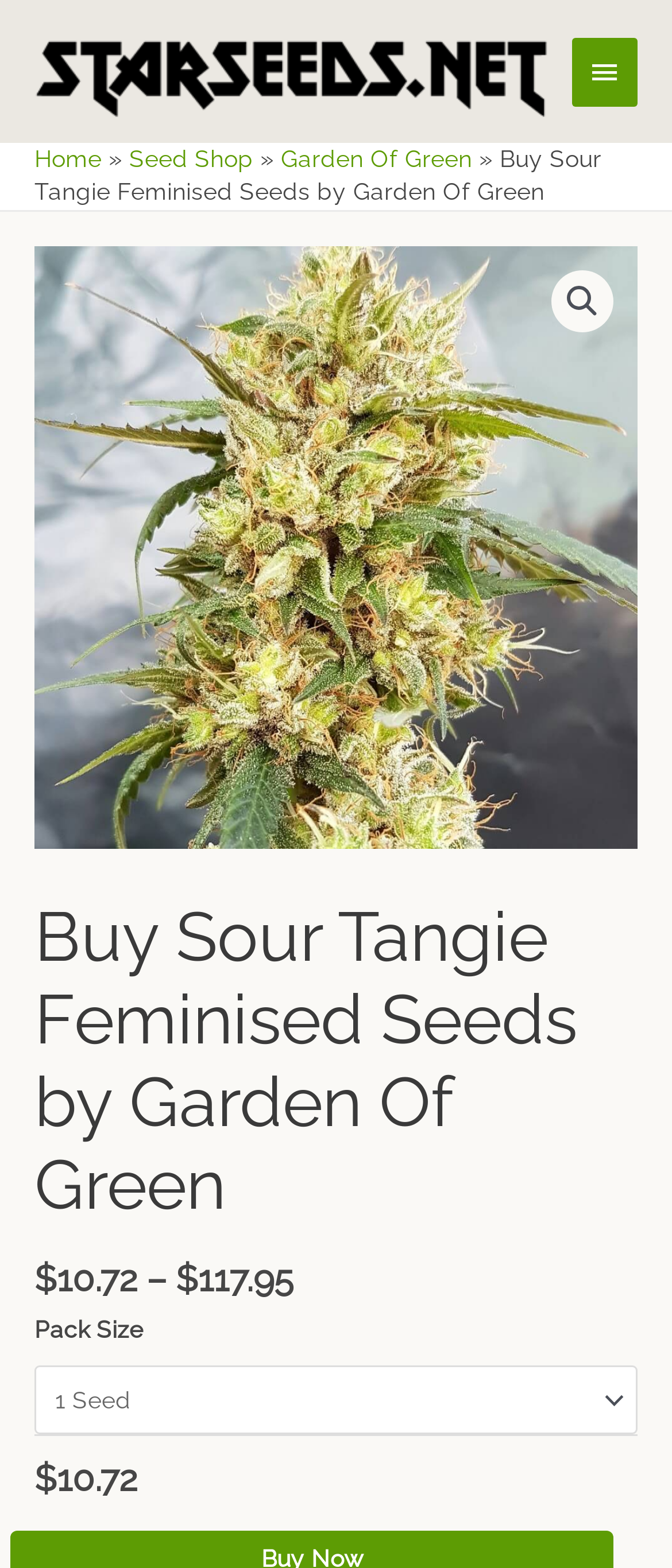Determine the bounding box coordinates of the region to click in order to accomplish the following instruction: "Select a pack size". Provide the coordinates as four float numbers between 0 and 1, specifically [left, top, right, bottom].

[0.051, 0.871, 0.949, 0.915]